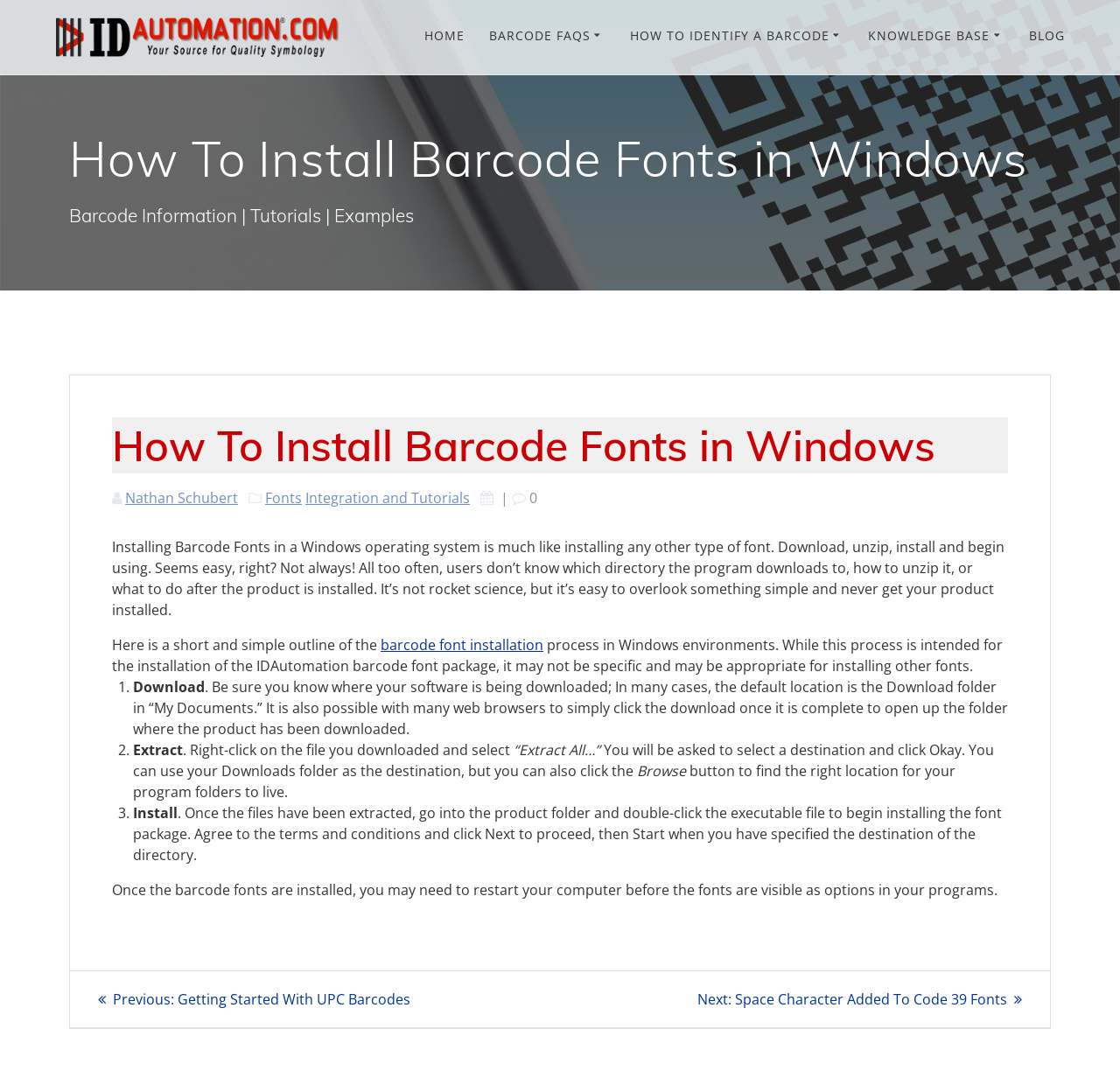Determine the bounding box coordinates of the target area to click to execute the following instruction: "Click on HOME."

[0.379, 0.024, 0.415, 0.044]